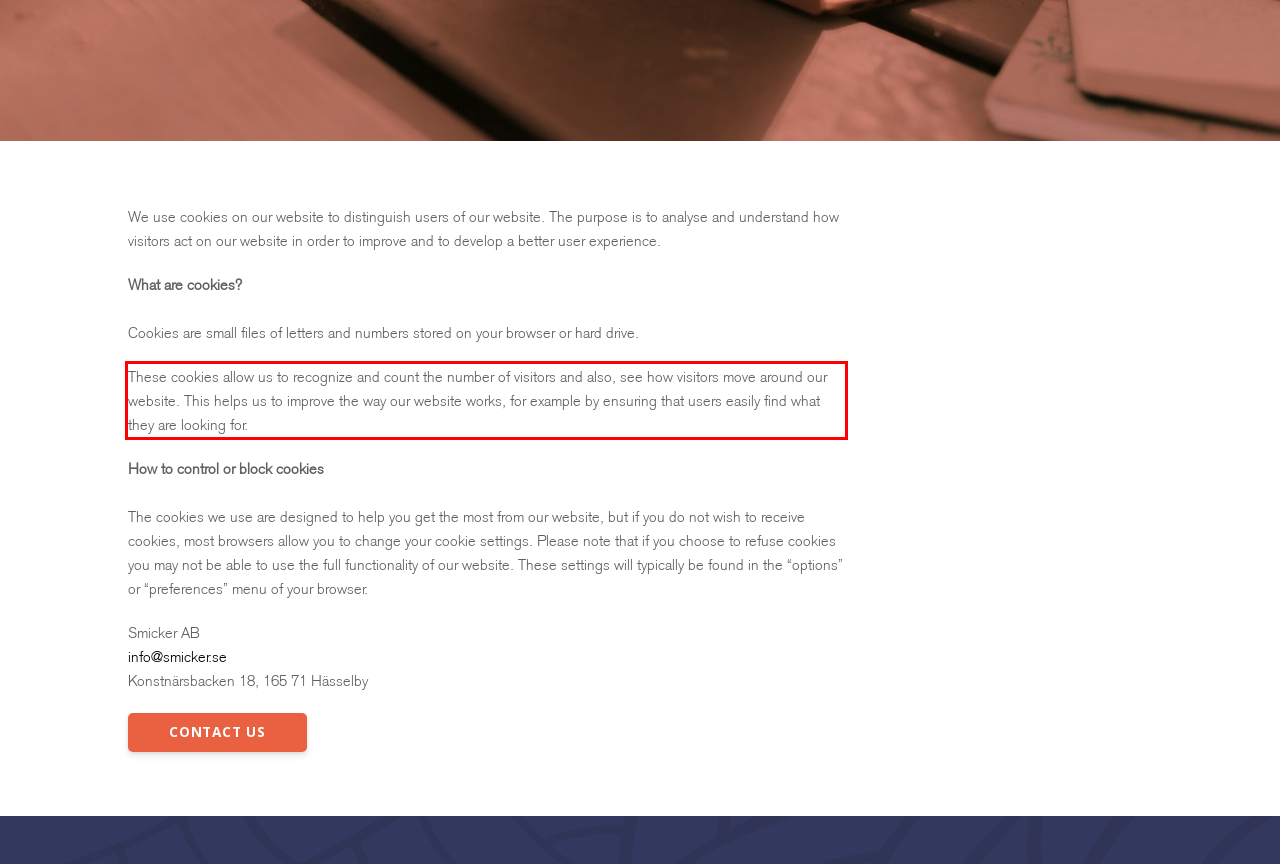You are provided with a screenshot of a webpage that includes a UI element enclosed in a red rectangle. Extract the text content inside this red rectangle.

These cookies allow us to recognize and count the number of visitors and also, see how visitors move around our website. This helps us to improve the way our website works, for example by ensuring that users easily find what they are looking for.